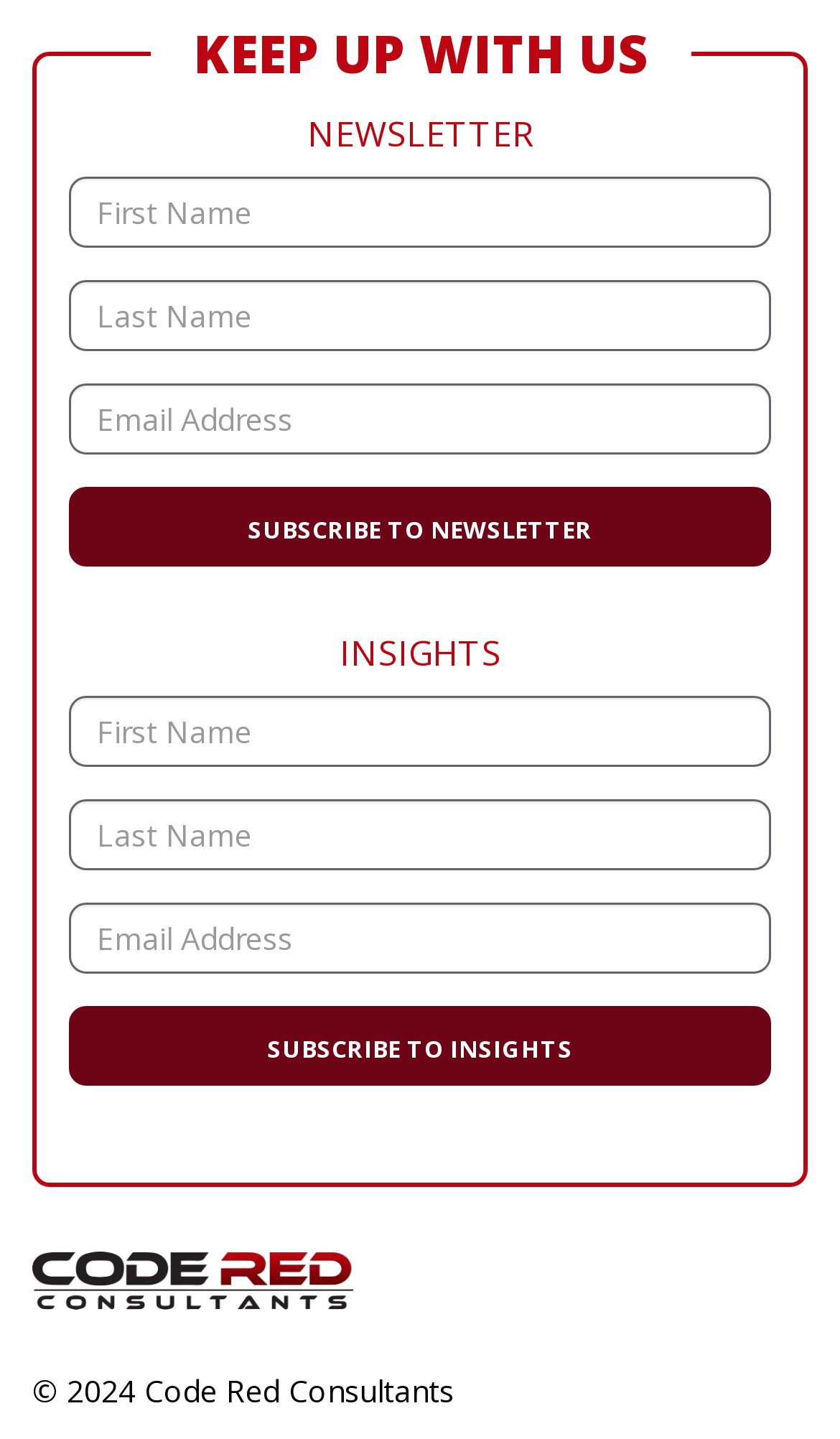What is the link at the bottom of the page?
Use the information from the screenshot to give a comprehensive response to the question.

The link at the bottom of the page is labeled 'Code Red' and is accompanied by an image with the same label. It is likely a link to the Code Red website or a related resource.